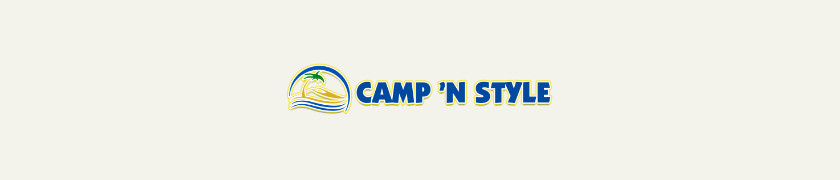What is the color of the text 'CAMP 'N STYLE'?
From the image, respond with a single word or phrase.

Blue with yellow